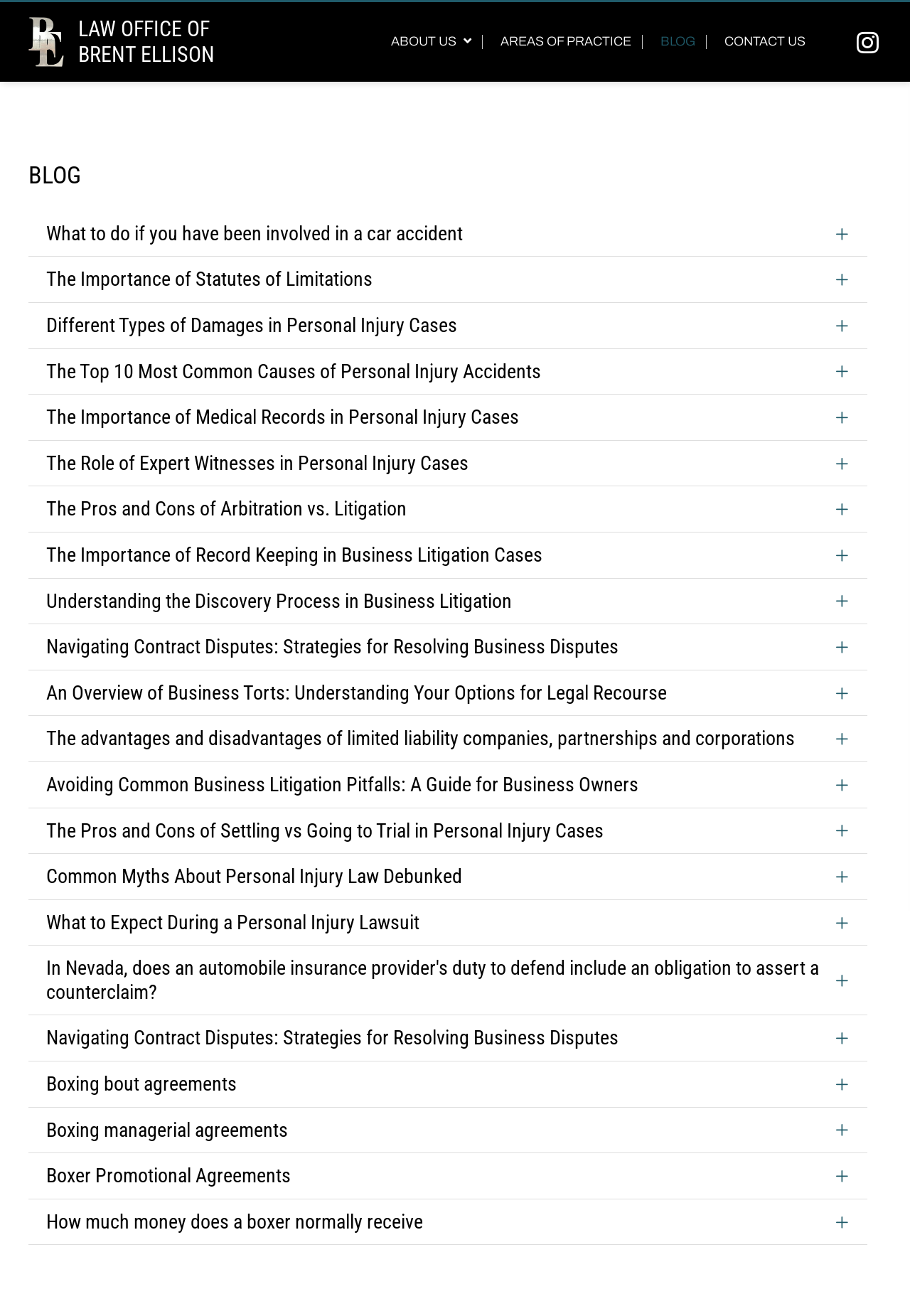Answer the question below in one word or phrase:
How many tabs are there in the tablist?

20